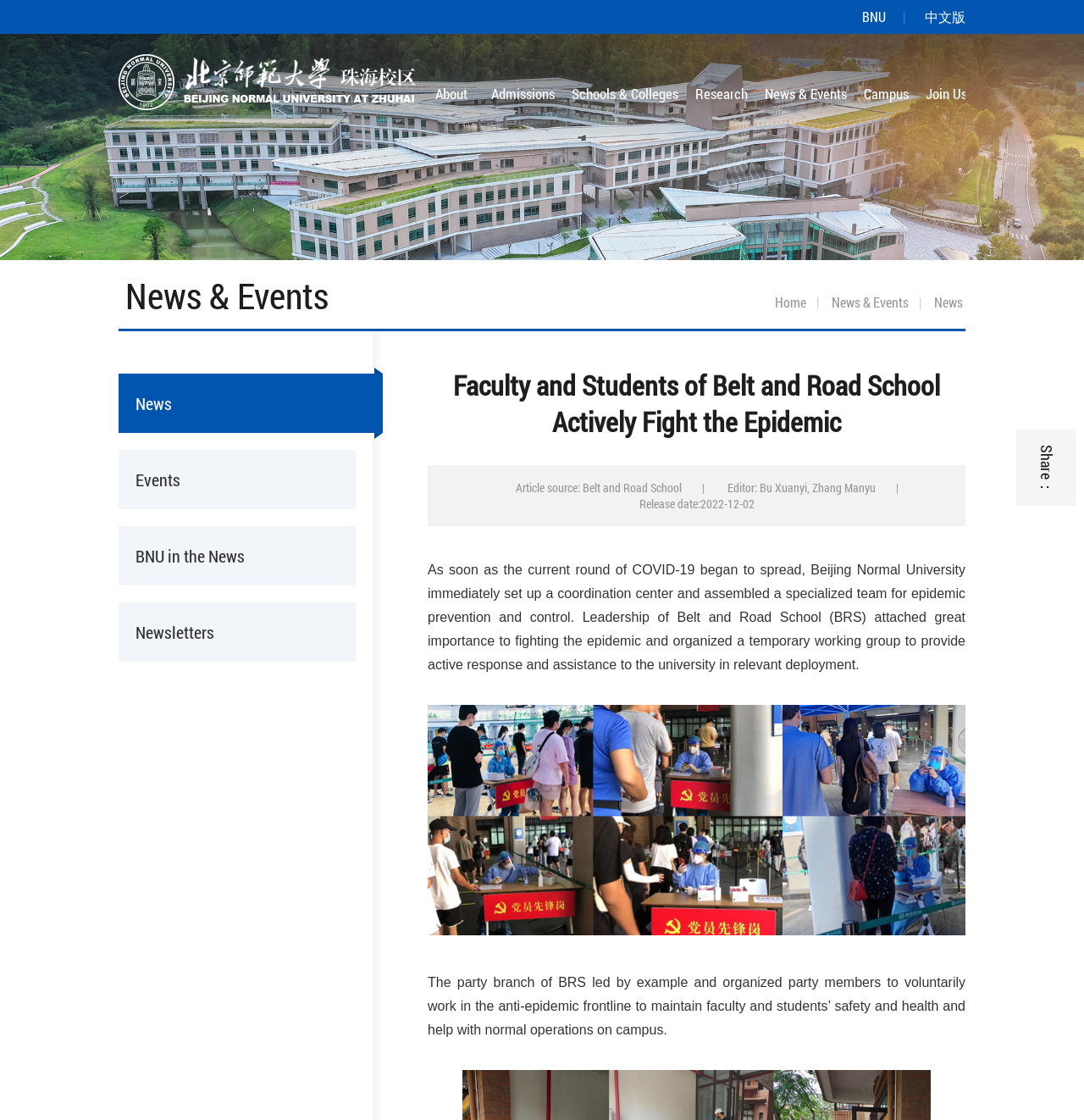Explain the webpage's layout and main content in detail.

The webpage is the English website of Beijing Normal University at Zhuhai. At the top, there are two links, "BNU" and "中文版", which are positioned side by side, with "BNU" on the left and "中文版" on the right. Below these links, there is a horizontal menu bar with nine links: "About", "Admissions", "Schools & Colleges", "Research", "News & Events", "Campus", "Join Us", and "Home" on the left, followed by a vertical bar and "News & Events" on the right. 

On the top-left corner, there is a large image that spans the entire width of the page. Below the image, there is a "Share" button on the right side. 

The main content of the webpage is an article about the faculty and students of Belt and Road School actively fighting the epidemic. The article title is "Faculty and Students of Belt and Road School Actively Fight the Epidemic". Below the title, there are four links: "News", "Events", "BNU in the News", and "Newsletters". 

The article content is divided into several paragraphs, with the first paragraph describing the university's response to the epidemic. The second paragraph explains the role of the party branch of Belt and Road School in fighting the epidemic. The article also includes information about the source, editor, and release date of the article.